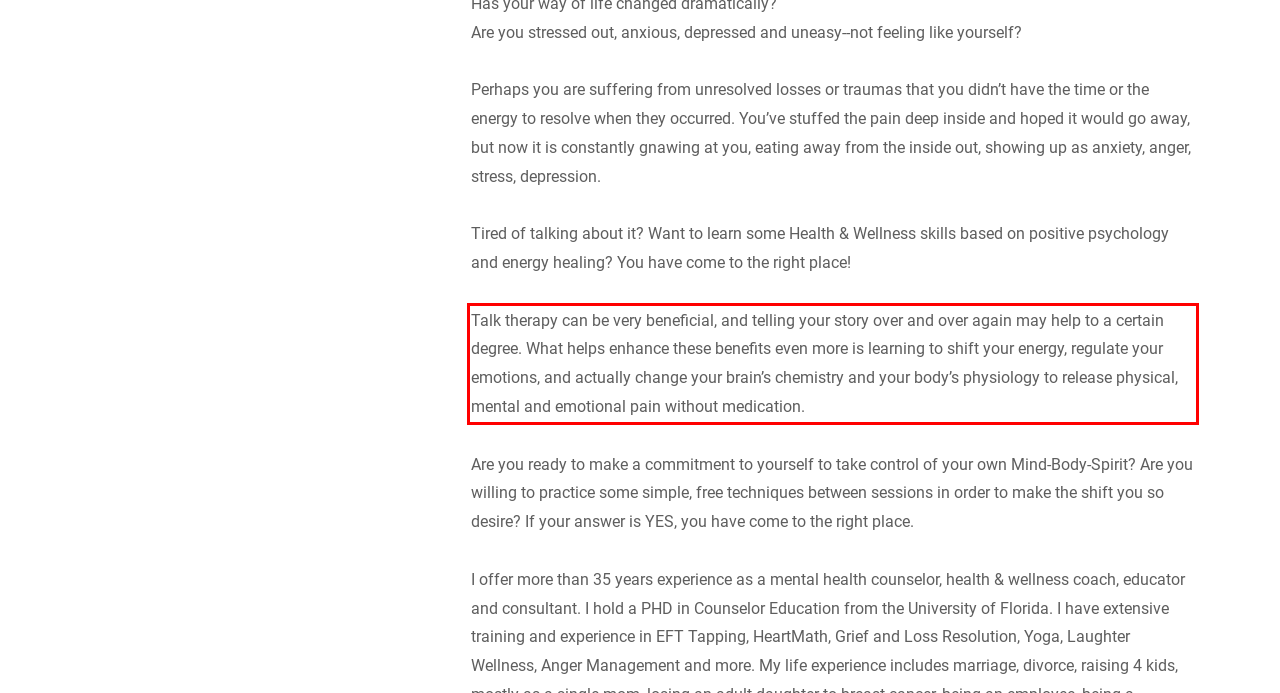You are presented with a webpage screenshot featuring a red bounding box. Perform OCR on the text inside the red bounding box and extract the content.

Talk therapy can be very beneficial, and telling your story over and over again may help to a certain degree. What helps enhance these benefits even more is learning to shift your energy, regulate your emotions, and actually change your brain’s chemistry and your body’s physiology to release physical, mental and emotional pain without medication.